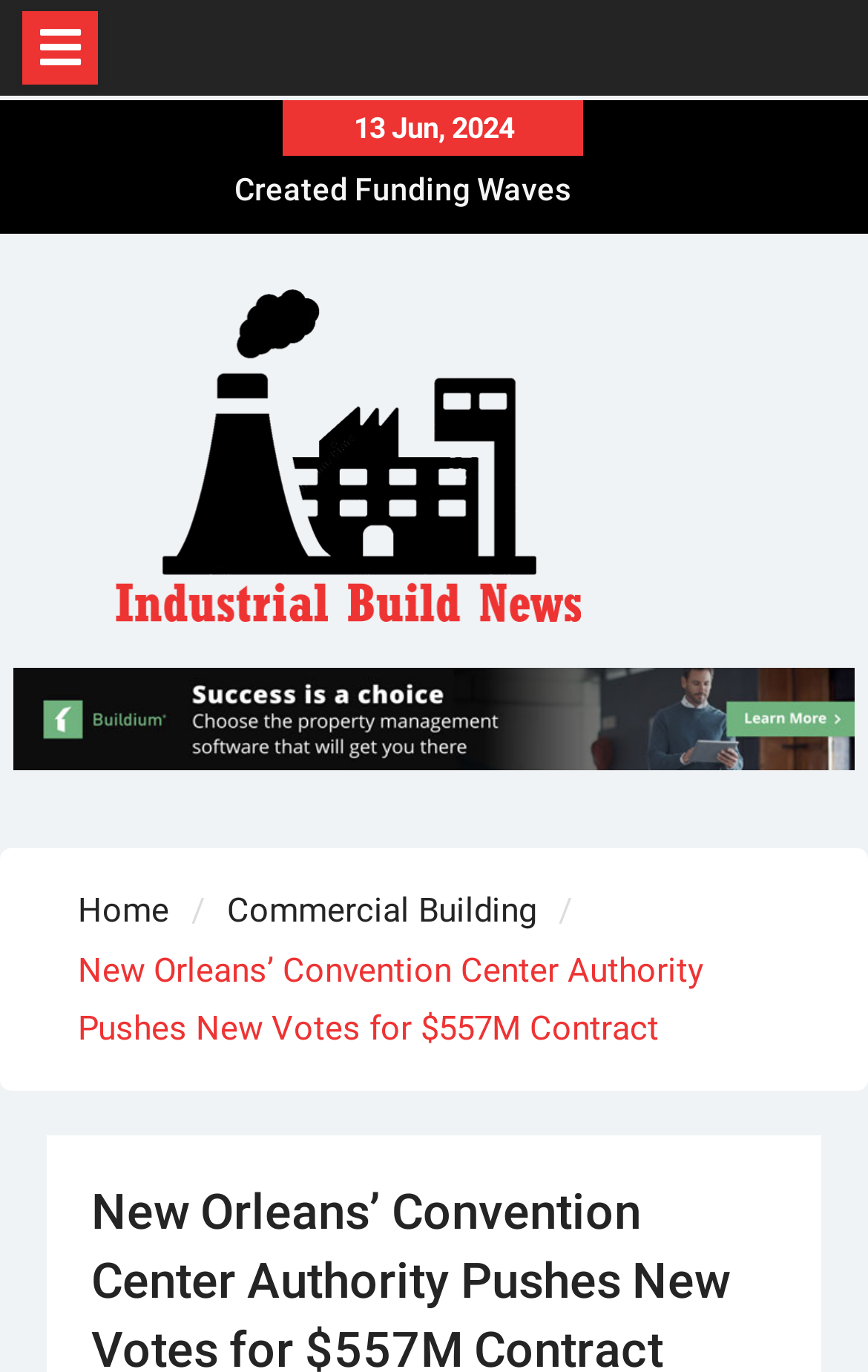Provide the bounding box coordinates of the HTML element described by the text: "Probate / Estate Administration".

None